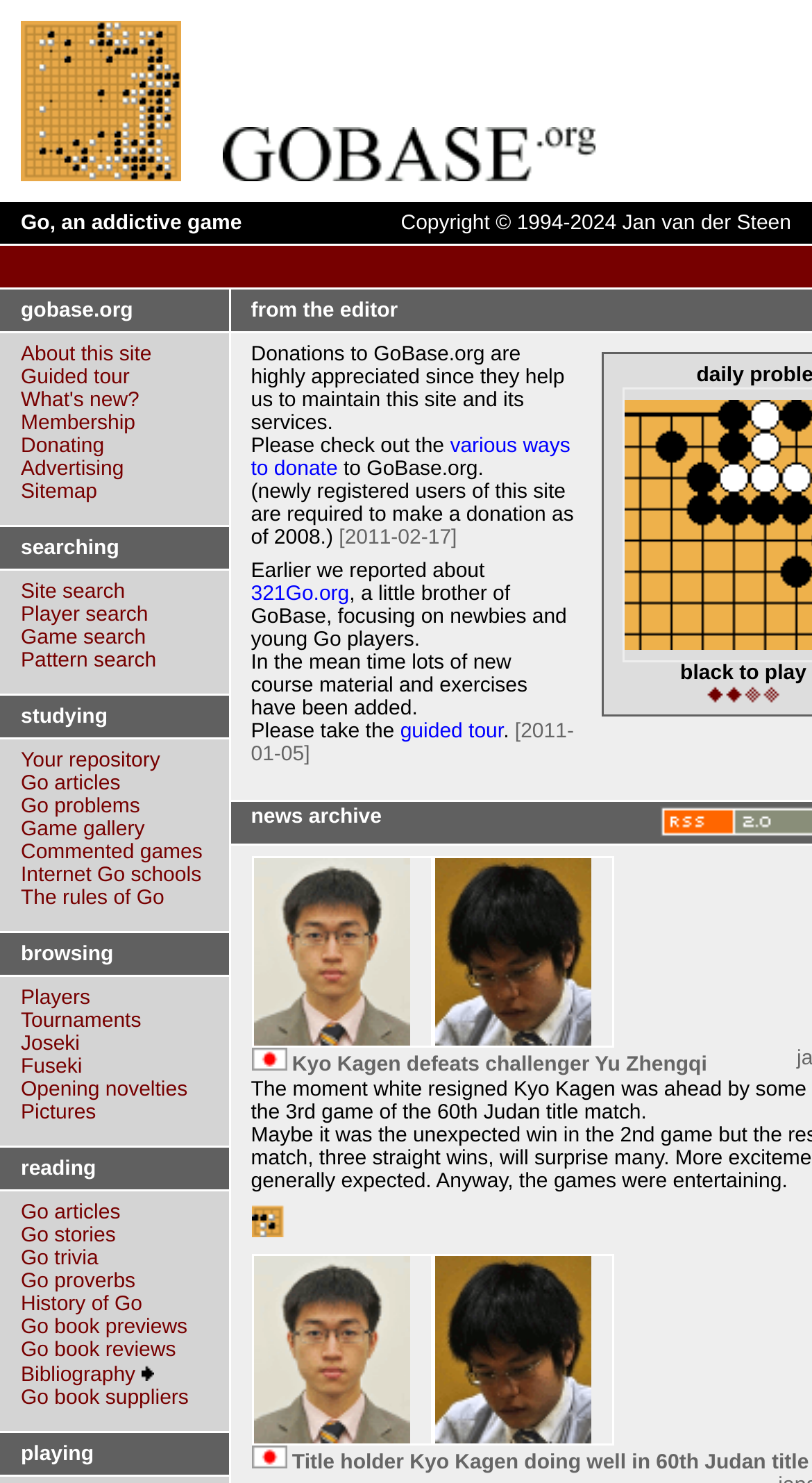Locate the bounding box coordinates of the item that should be clicked to fulfill the instruction: "View game information".

[0.026, 0.111, 0.223, 0.126]